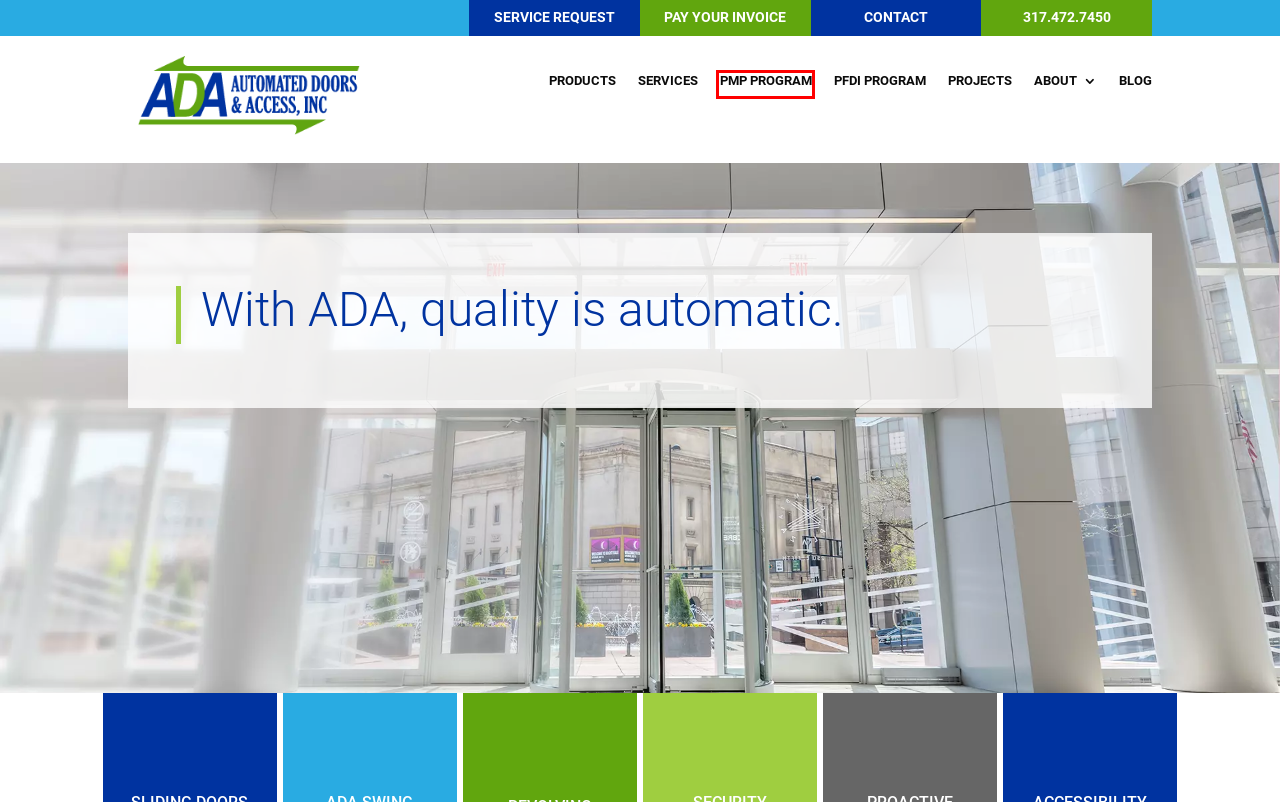You have a screenshot of a webpage with a red rectangle bounding box around an element. Identify the best matching webpage description for the new page that appears after clicking the element in the bounding box. The descriptions are:
A. Automated Doors & Access ProActive Maintenances
B. Contact Automated Doors & Access Inc
C. ADA Services New Construction & Retrofits Existing Structure
D. Automated Doors & Access Products
E. Automated Doors & Access Projects
F. Automated Doors & Access Blog - ADA
G. Pay your invoice - ADA
H. Servicing & Selling Automated Doors & Access Solutions

A